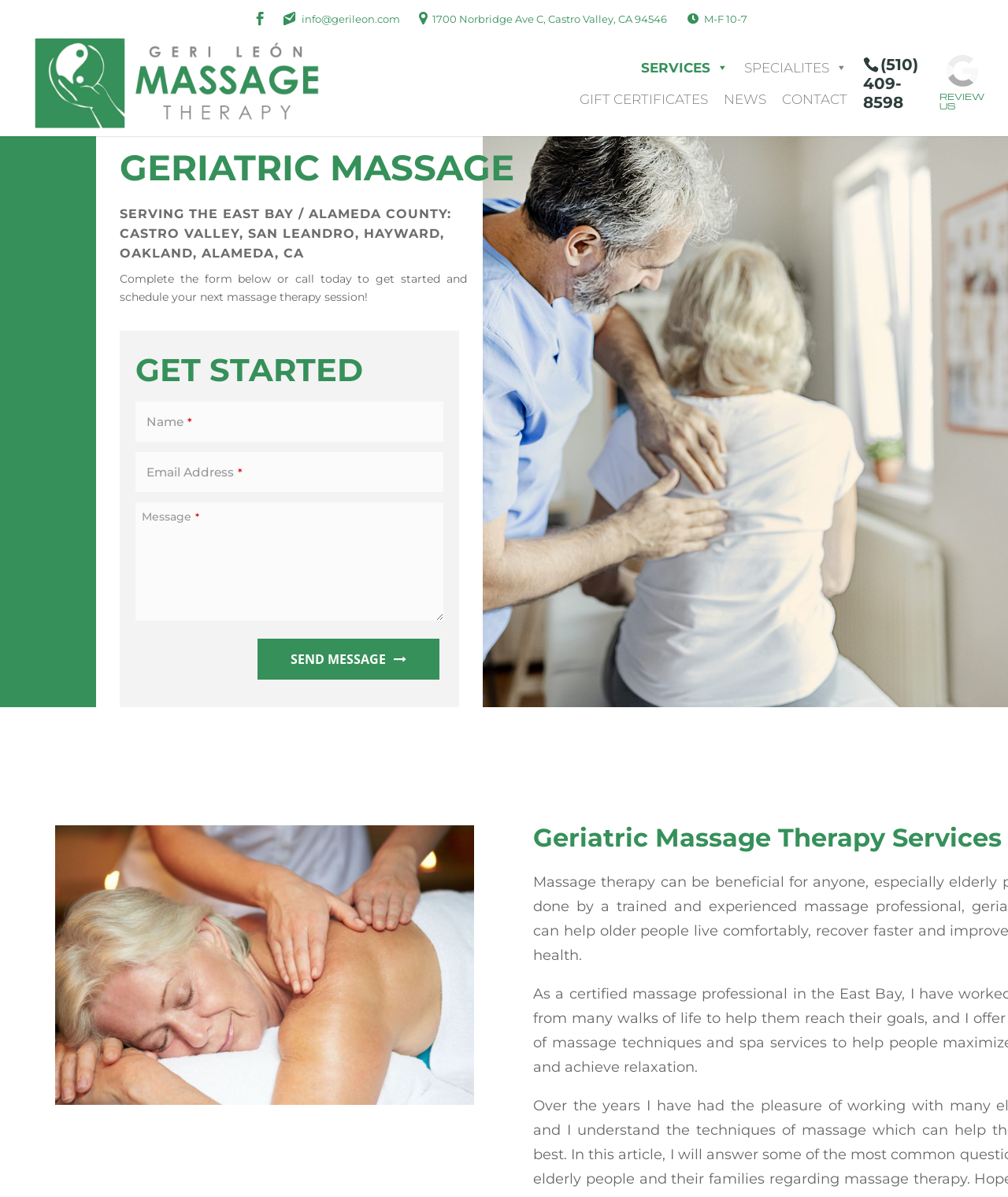What is the purpose of the form on the webpage?
Offer a detailed and full explanation in response to the question.

I inferred the purpose of the form by reading the heading 'GET STARTED' and the static text 'Complete the form below or call today to get started and schedule your next massage therapy session!' above the form.